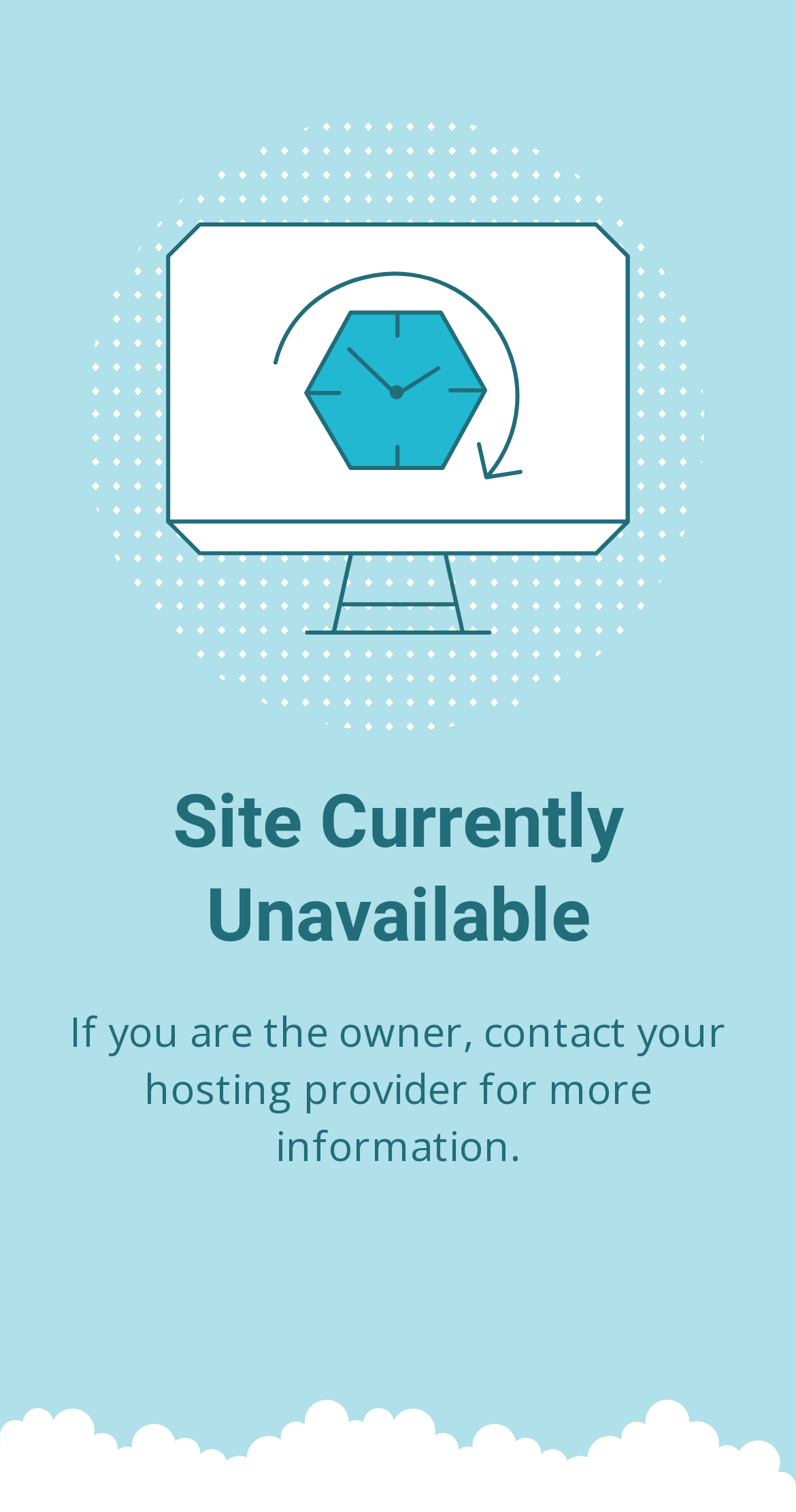Determine the main heading of the webpage and generate its text.

Site Currently Unavailable